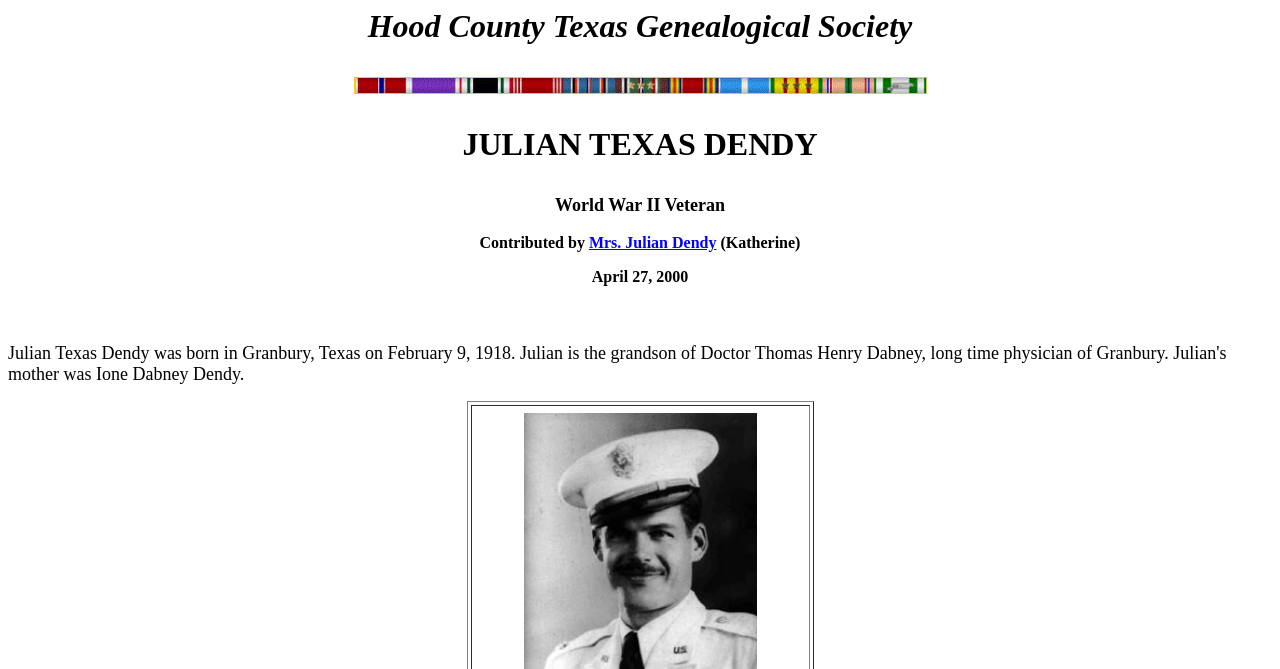Describe all significant elements and features of the webpage.

The webpage is dedicated to Dendy Julian Texas, specifically highlighting the life of a World War II Veteran. At the top, there is a title "Hood County Texas Genealogical Society" followed by an image. Below the title, the name "JULIAN TEXAS DENDY" is prominently displayed. 

To the right of the name, the text "World War II Veteran" is written. Further down, there is a section that mentions the contributor of the information, "Mrs. Julian Dendy (Katherine)", with a link to her name. The date "April 27, 2000" is also provided in this section.